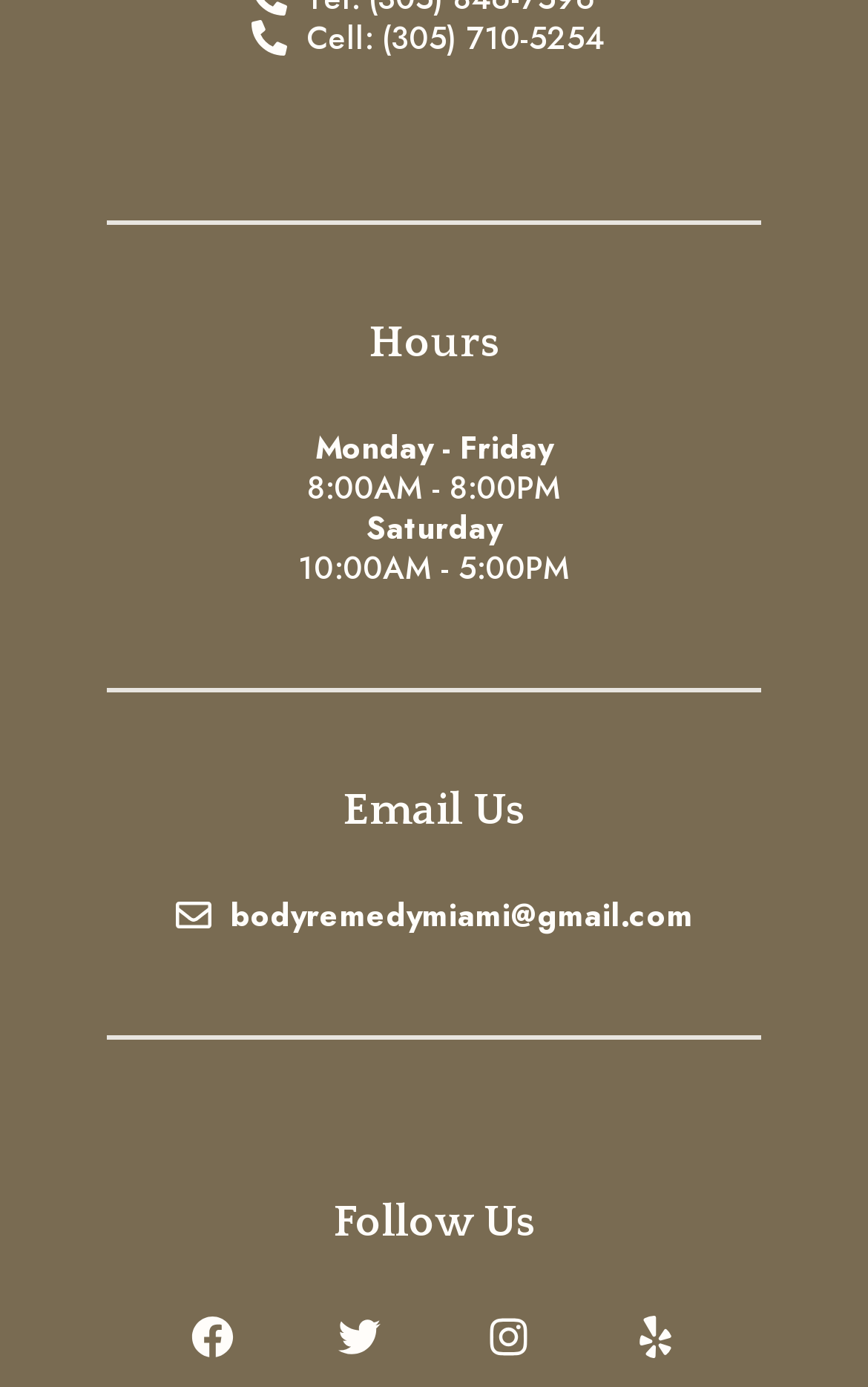What is the email address?
Please use the image to provide a one-word or short phrase answer.

bodyremedymiami@gmail.com